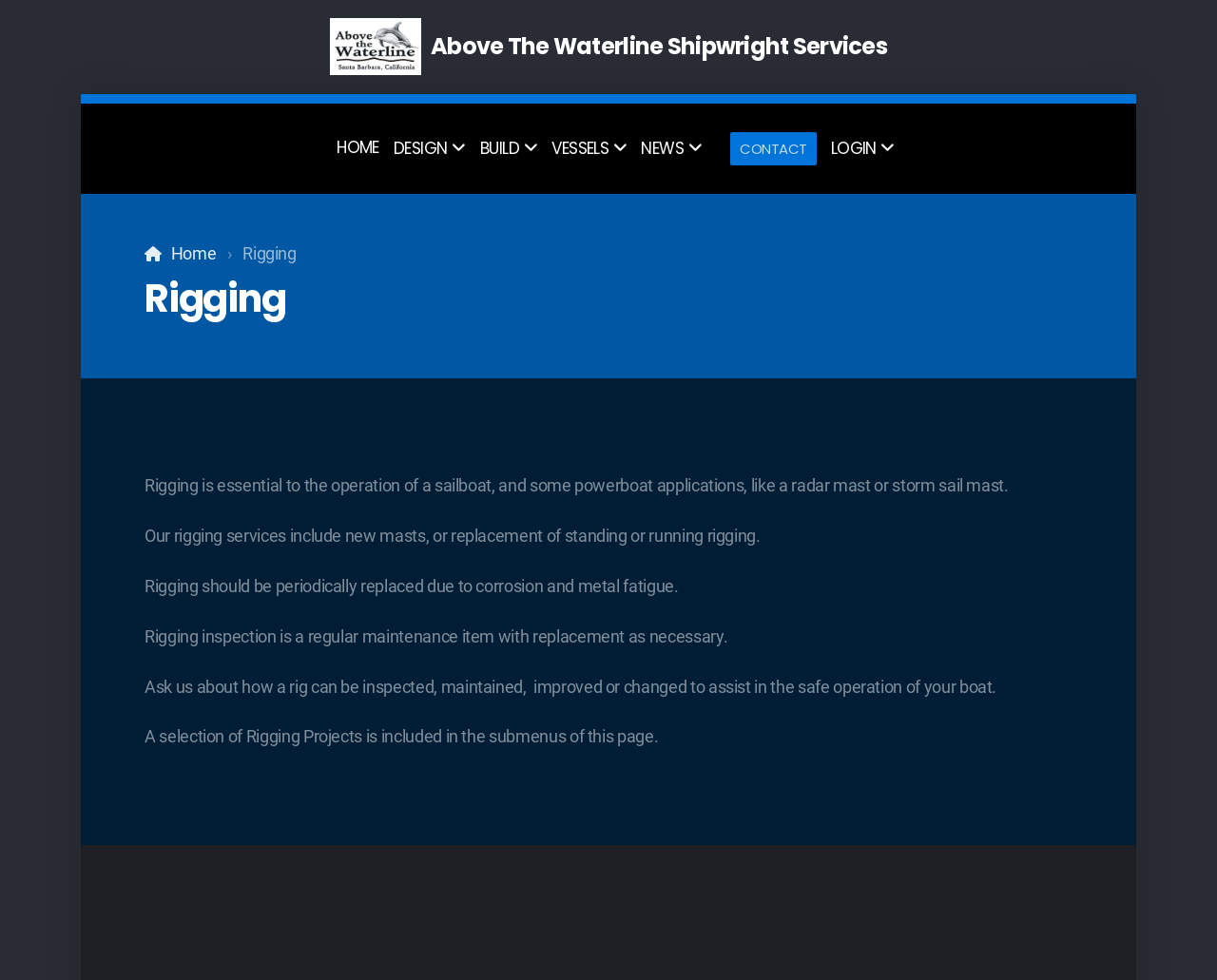Provide the bounding box coordinates of the section that needs to be clicked to accomplish the following instruction: "View 'DESIGN' page."

[0.323, 0.137, 0.383, 0.166]